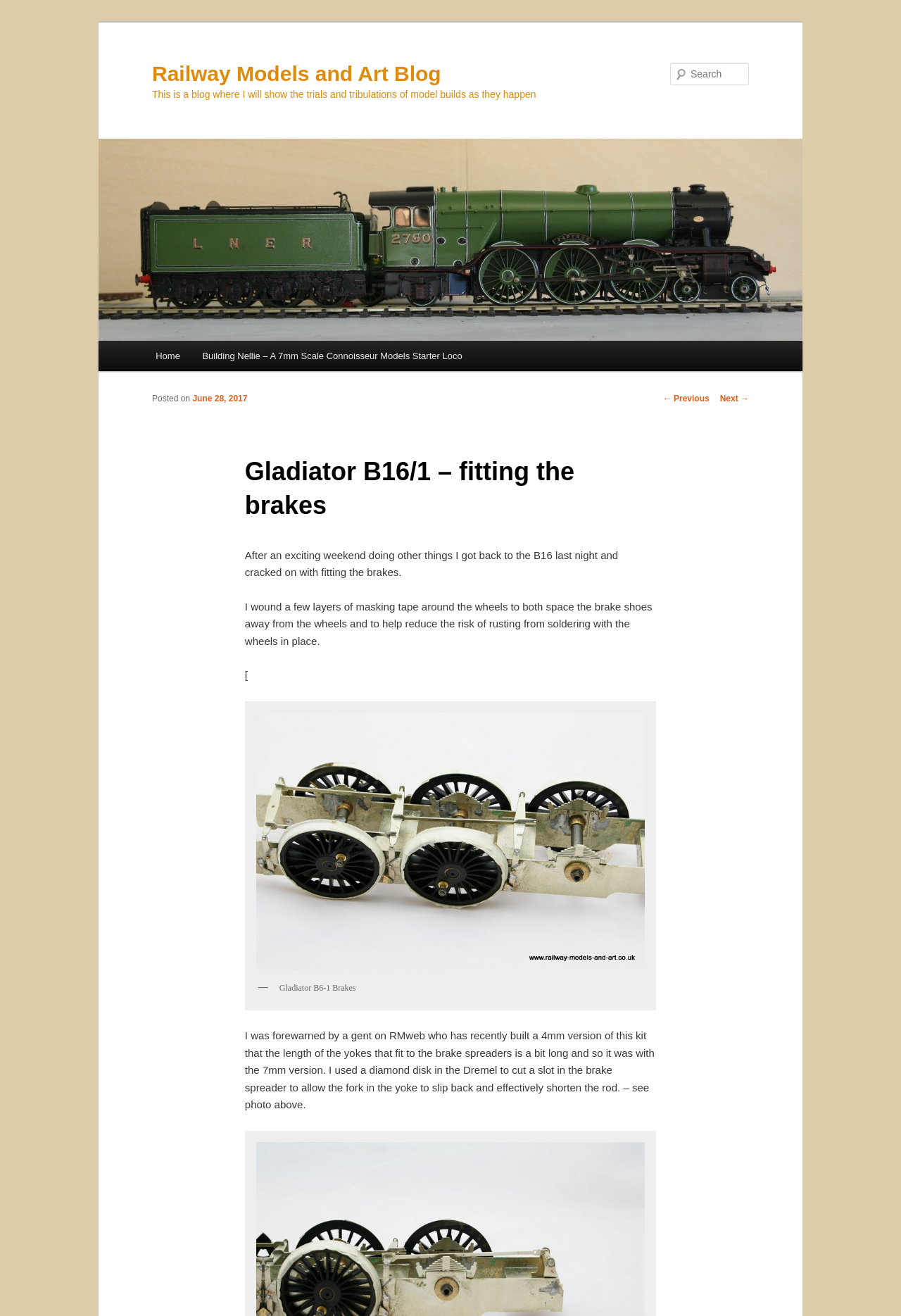Specify the bounding box coordinates of the element's region that should be clicked to achieve the following instruction: "View the next post". The bounding box coordinates consist of four float numbers between 0 and 1, in the format [left, top, right, bottom].

[0.799, 0.299, 0.831, 0.307]